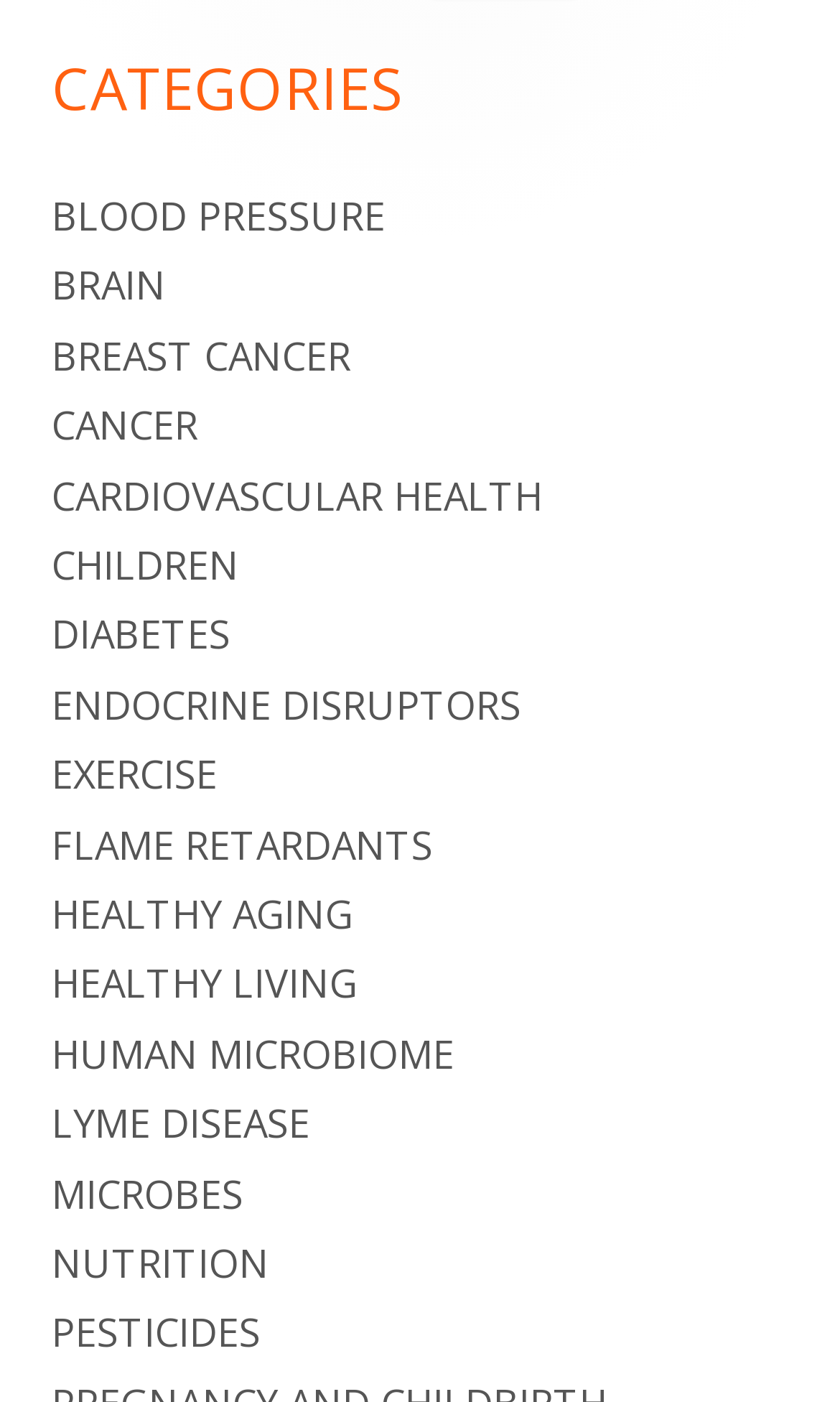Determine the bounding box coordinates (top-left x, top-left y, bottom-right x, bottom-right y) of the UI element described in the following text: parent_node: Can Rabbit Eat Nuts?

None